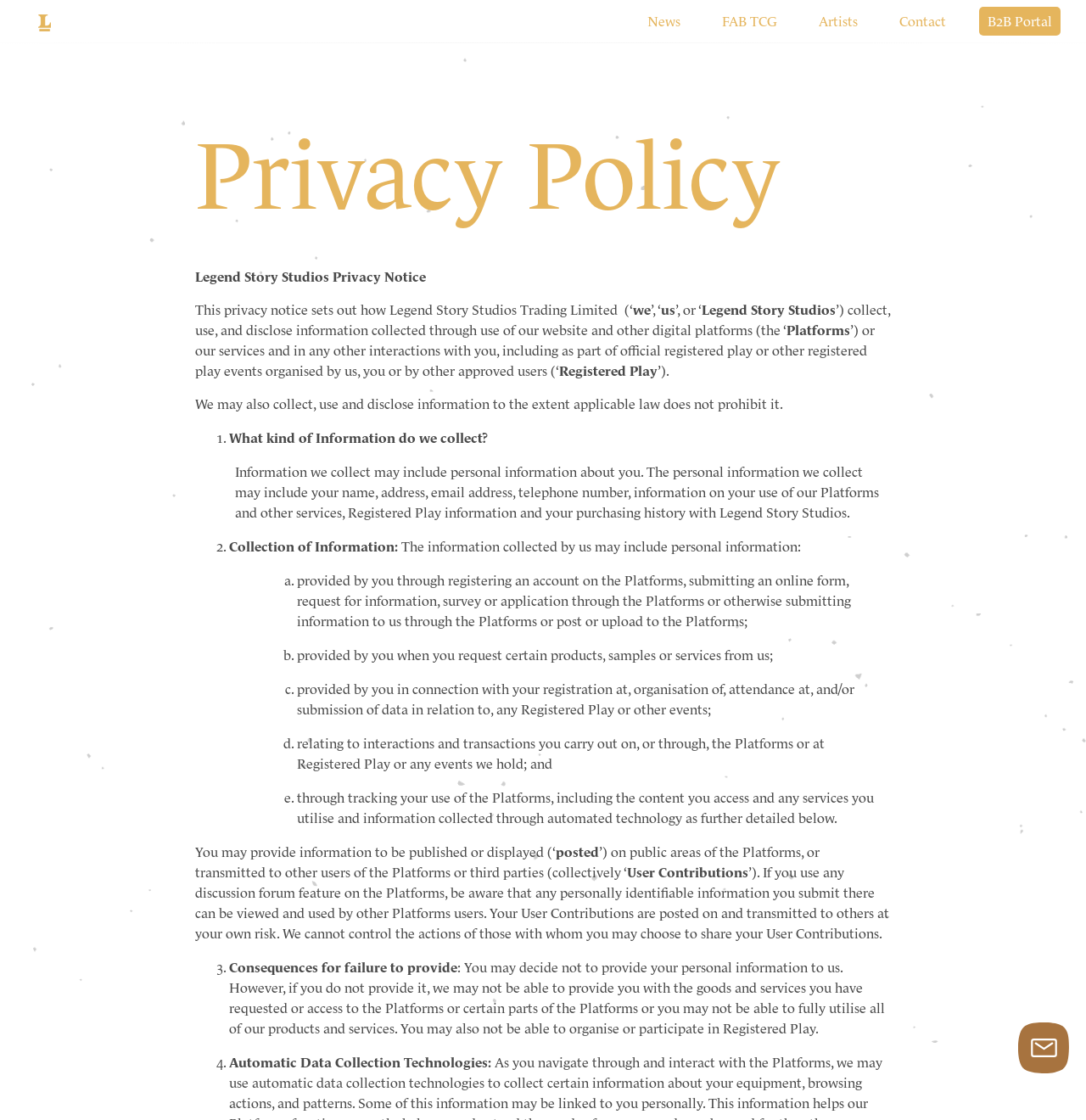Based on the element description: "aria-label="Launch chat button"", identify the UI element and provide its bounding box coordinates. Use four float numbers between 0 and 1, [left, top, right, bottom].

[0.938, 0.913, 0.984, 0.958]